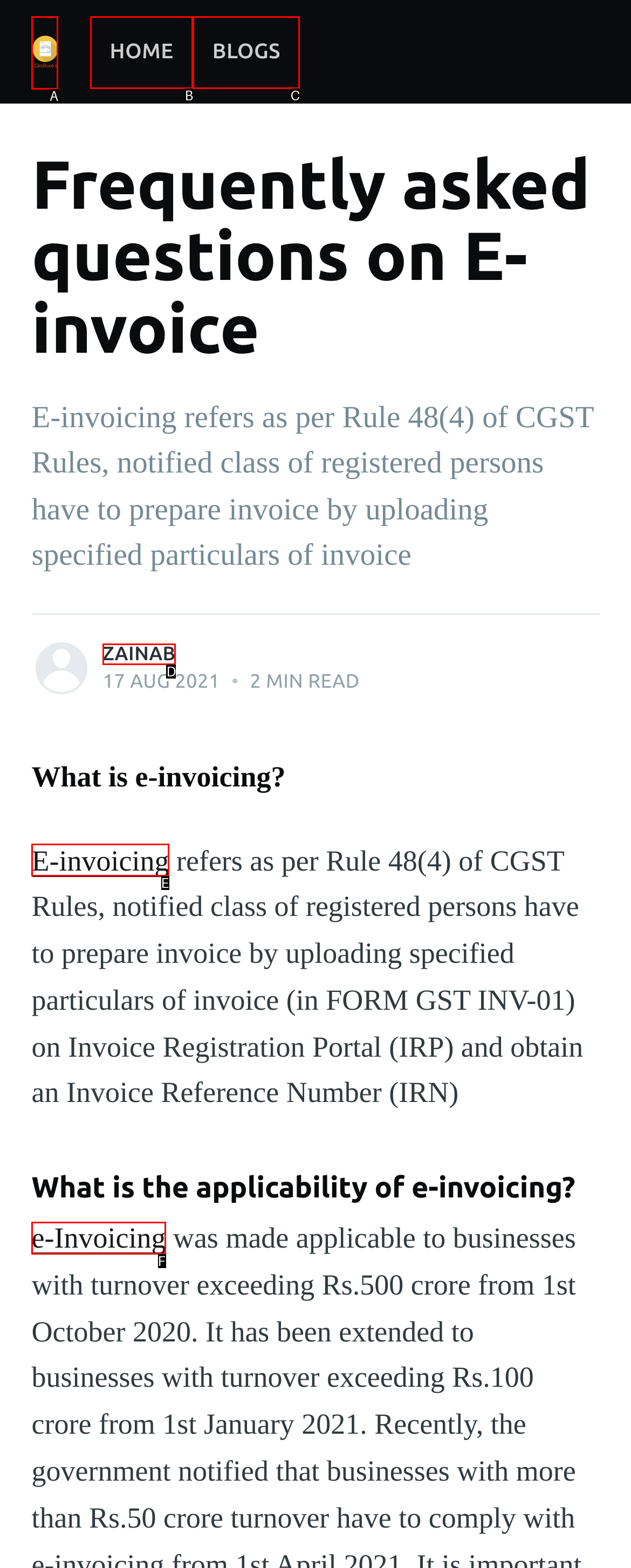From the given options, choose the HTML element that aligns with the description: parent_node: HOME. Respond with the letter of the selected element.

A